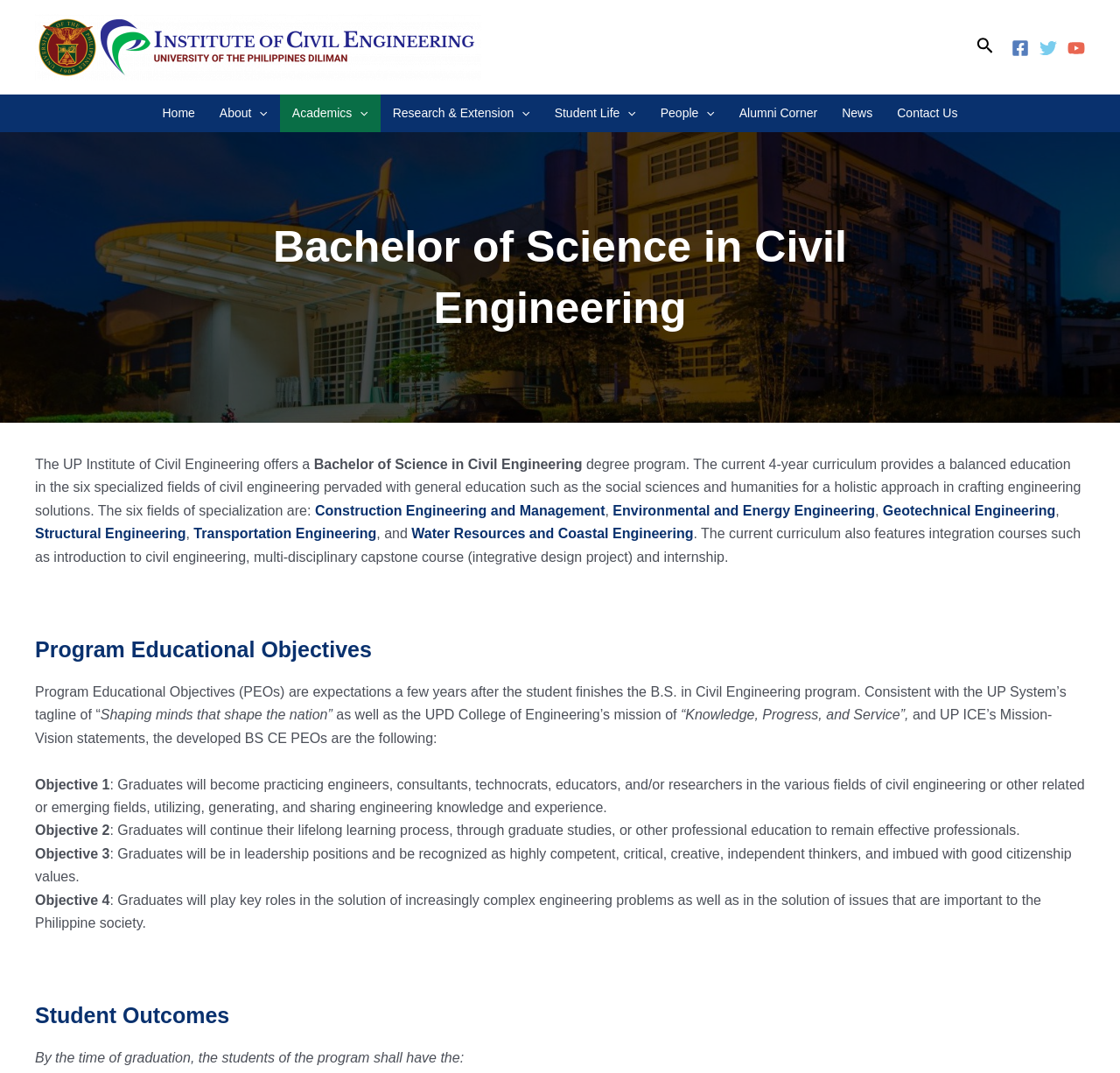Provide a comprehensive caption for the webpage.

The webpage is about the BSCE Degree Program at the UP Institute of Civil Engineering. At the top, there is a logo of the UP Institute of Civil Engineering, accompanied by a link to the institute's website. To the right of the logo, there are social media links to Facebook, Twitter, and YouTube. 

Below the logo, there is a navigation menu with links to various sections of the website, including Home, About, Academics, Research & Extension, Student Life, People, Alumni Corner, News, and Contact Us. 

The main content of the webpage is divided into three sections. The first section describes the degree program, stating that it provides a balanced education in six specialized fields of civil engineering, including Construction Engineering and Management, Environmental and Energy Engineering, Geotechnical Engineering, Structural Engineering, Transportation Engineering, and Water Resources and Coastal Engineering. 

The second section outlines the Program Educational Objectives (PEOs), which are expectations of what students will achieve a few years after graduating from the program. The PEOs are aligned with the UP System's tagline and the UPD College of Engineering's mission. There are four objectives, which include becoming practicing engineers, continuing lifelong learning, taking leadership positions, and playing key roles in solving complex engineering problems.

The third section lists the Student Outcomes, which are the skills and knowledge that students are expected to possess by the time of graduation.